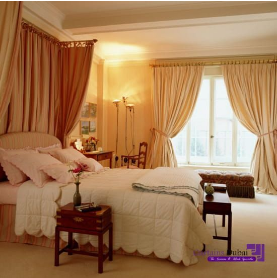Give a thorough explanation of the elements present in the image.

The image showcases a beautifully designed hotel room that exemplifies luxury and comfort. The room features a plush bed adorned with elegant pillows, complemented by a soft quilt. Large, flowing curtains in warm shades of cream and gold frame the expansive windows, allowing natural light to illuminate the space while maintaining a sense of privacy. The tasteful decor is further enhanced by a stylish bedside table, which holds a delicate vase with a flower, adding a touch of freshness to the atmosphere. This inviting setting reflects the premium quality that "Hotel Curtains Dubai" aims to provide, emphasizing both aesthetics and functionality. Ideal for guests seeking a serene retreat, this room captures the essence of comfort and elegance in hotel interiors.